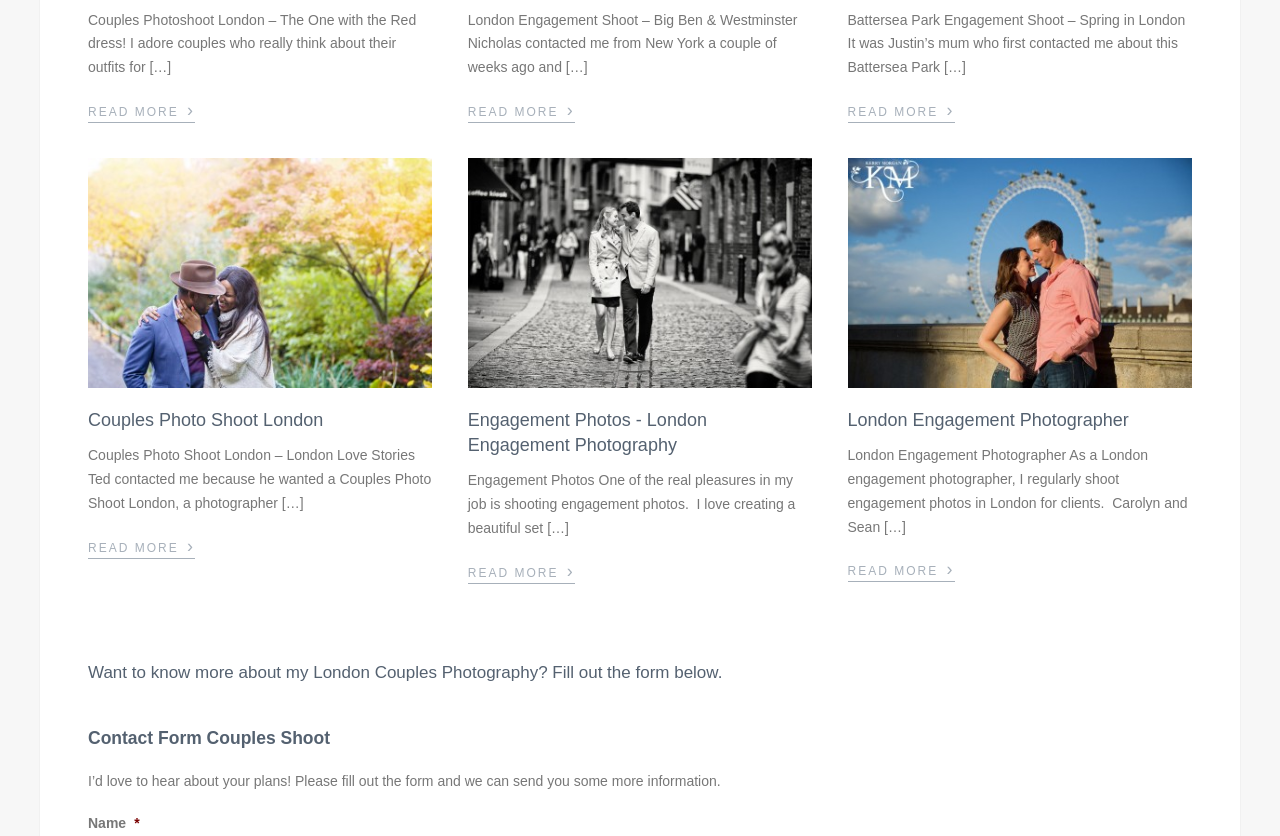What is the location of the engagement shoot mentioned in the second article?
Please provide a single word or phrase answer based on the image.

Big Ben & Westminster